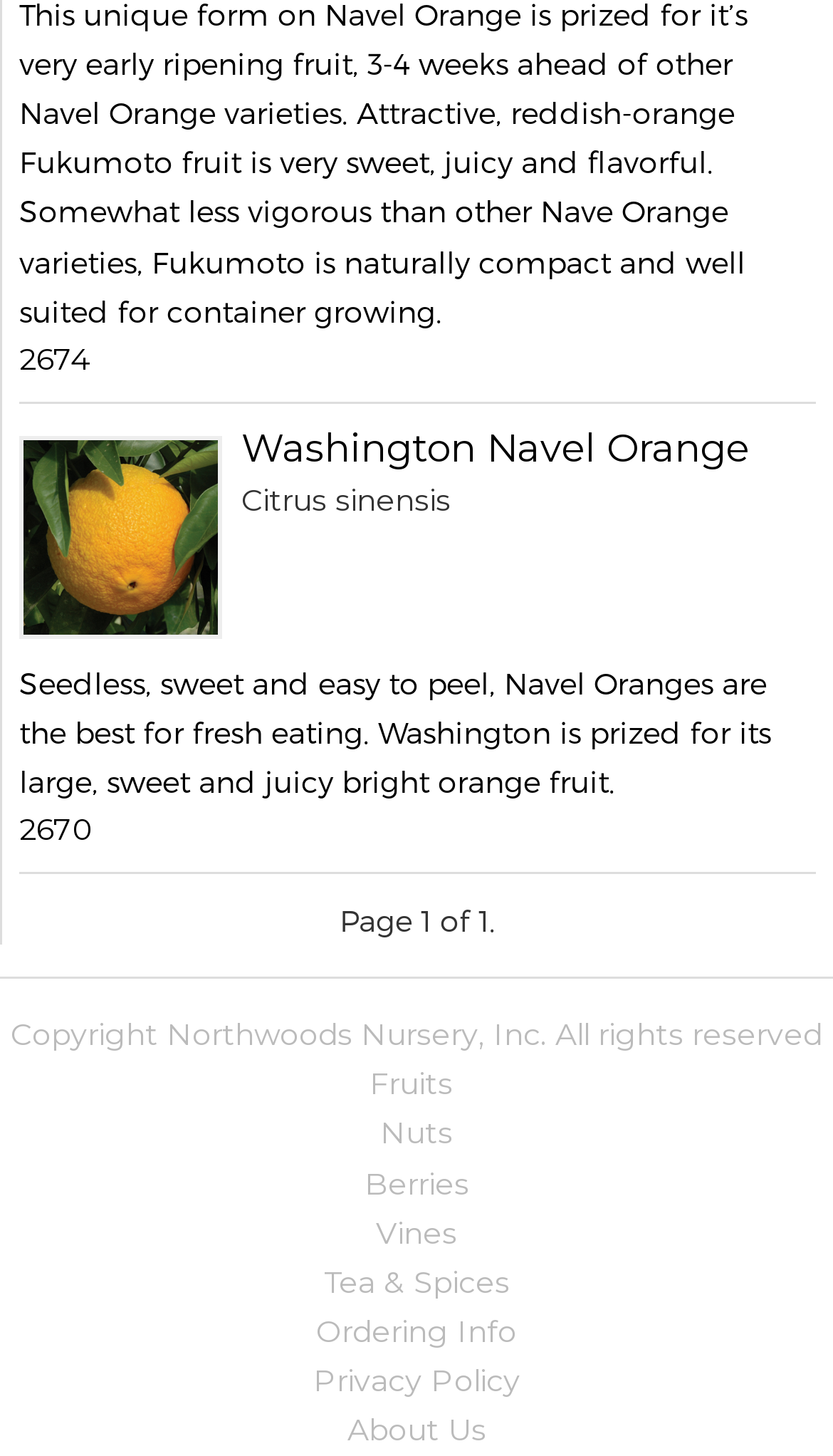What is the name of the orange variety?
Refer to the image and offer an in-depth and detailed answer to the question.

The name of the orange variety is mentioned in the StaticText element with the text 'Washington Navel Orange' at coordinates [0.29, 0.292, 0.9, 0.324].